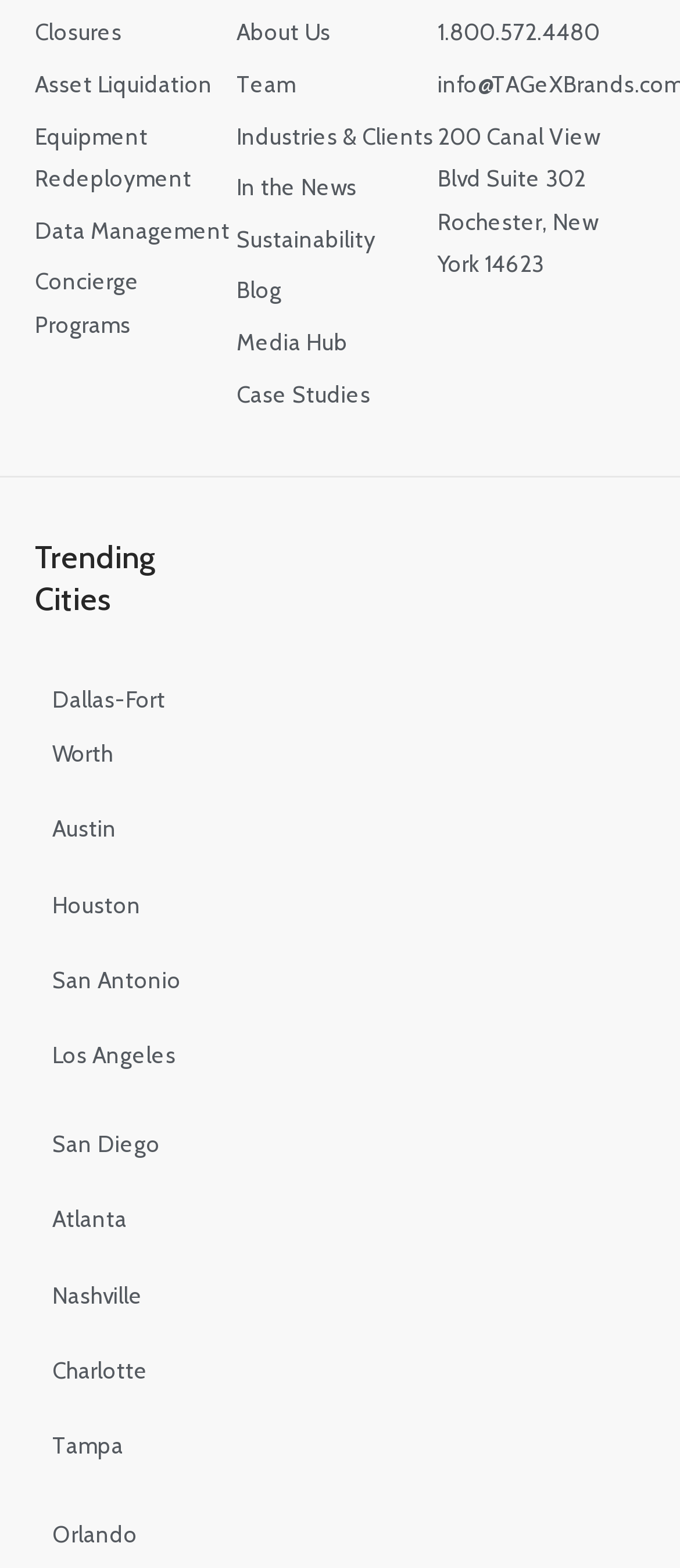Please determine the bounding box coordinates of the element to click in order to execute the following instruction: "Check comments feed". The coordinates should be four float numbers between 0 and 1, specified as [left, top, right, bottom].

None